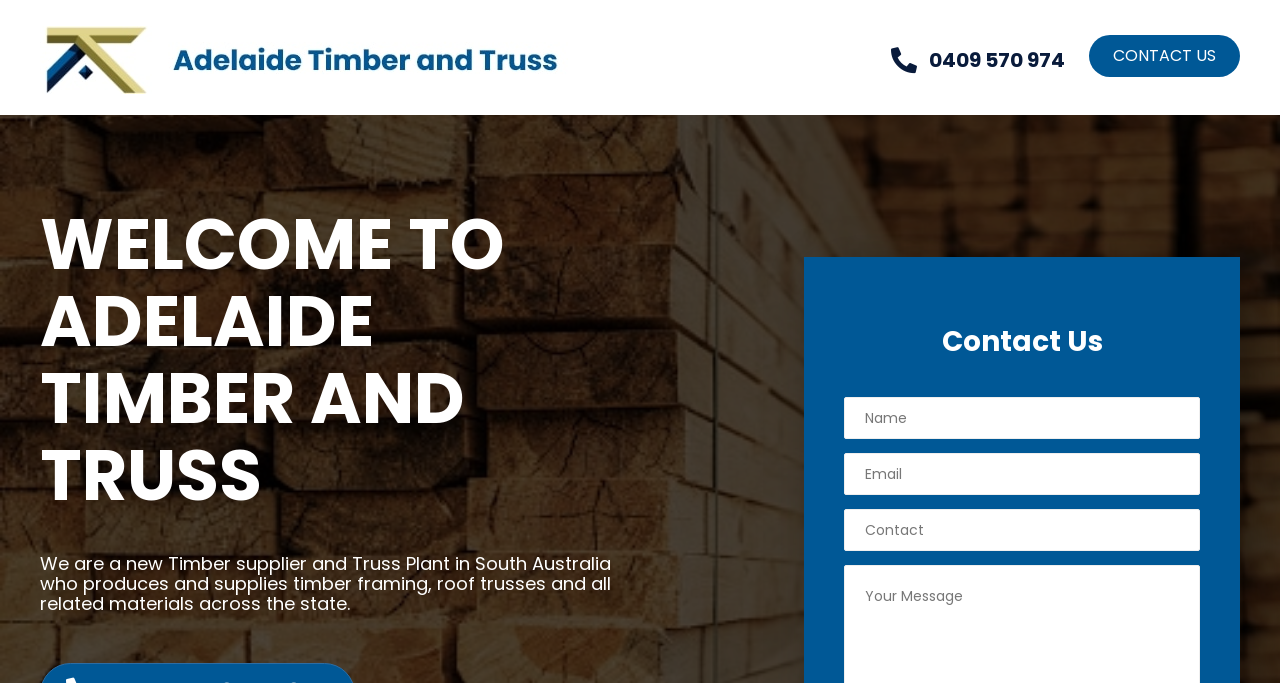Extract the main heading from the webpage content.

WELCOME TO ADELAIDE TIMBER AND TRUSS